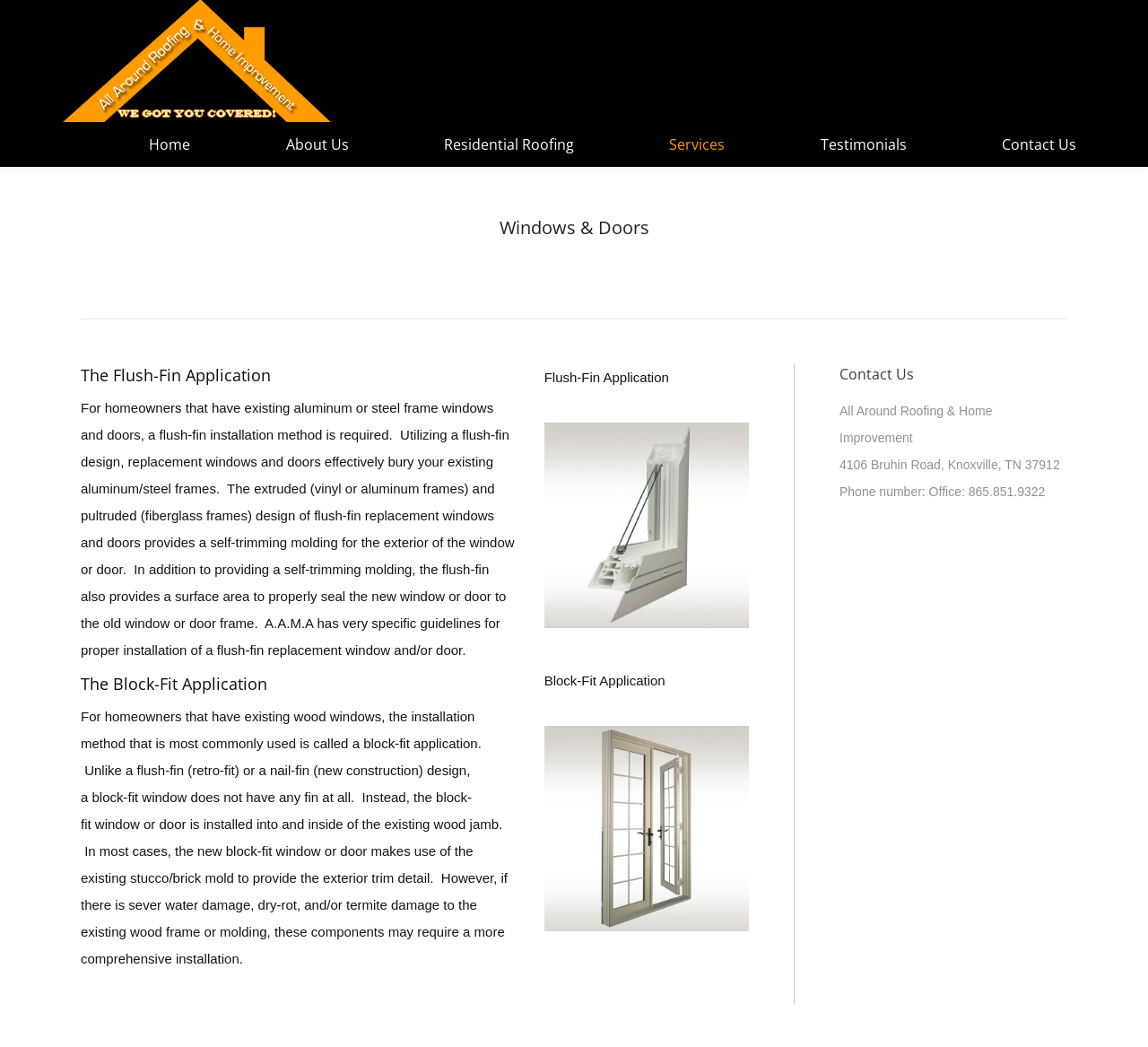Please specify the bounding box coordinates of the area that should be clicked to accomplish the following instruction: "Click on the 'All Around Roofing & Home Improvement' image". The coordinates should consist of four float numbers between 0 and 1, i.e., [left, top, right, bottom].

[0.055, 0.0, 0.289, 0.117]